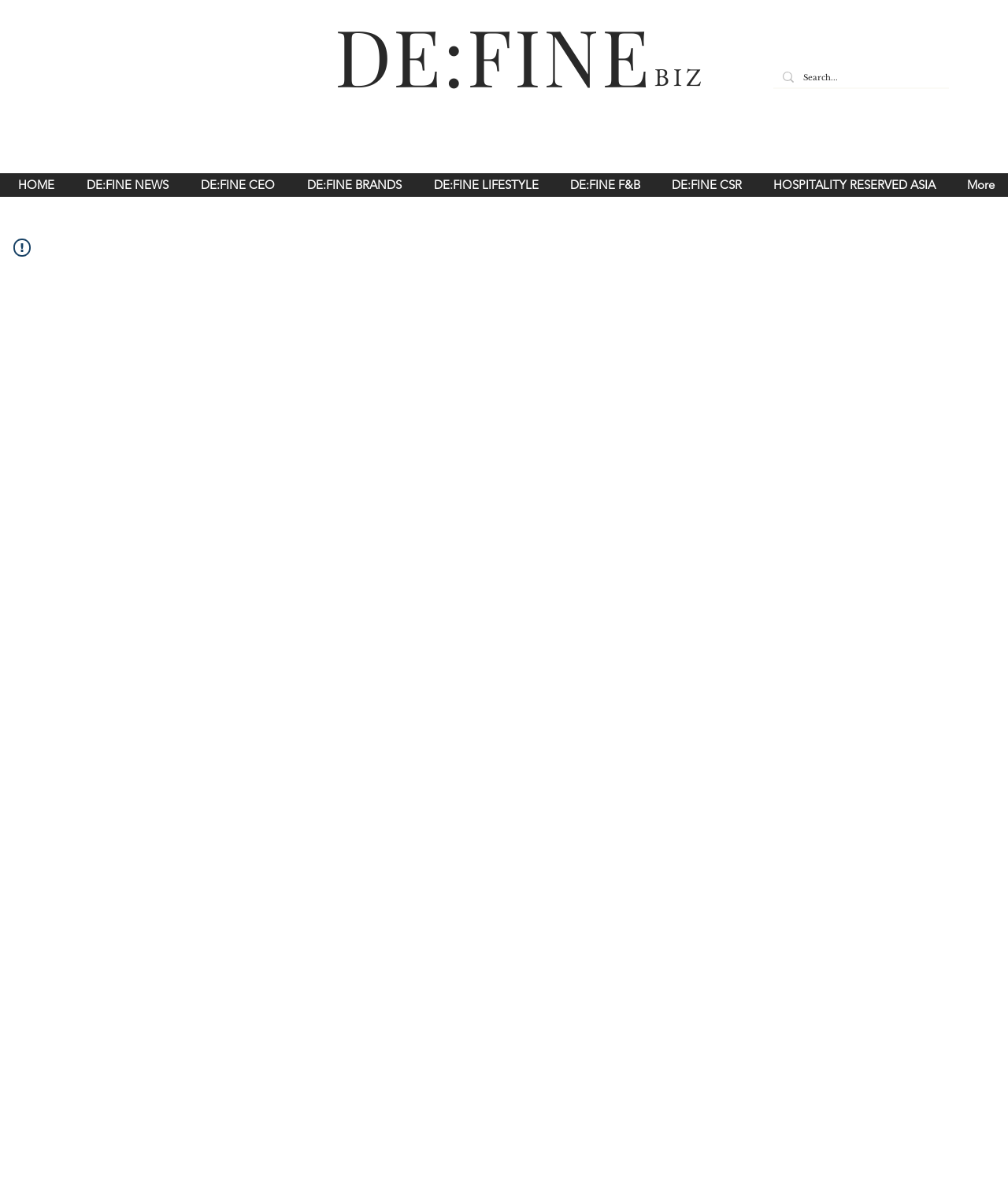Please find the bounding box coordinates of the element's region to be clicked to carry out this instruction: "Open HOSPITALITY RESERVED ASIA".

[0.753, 0.139, 0.941, 0.172]